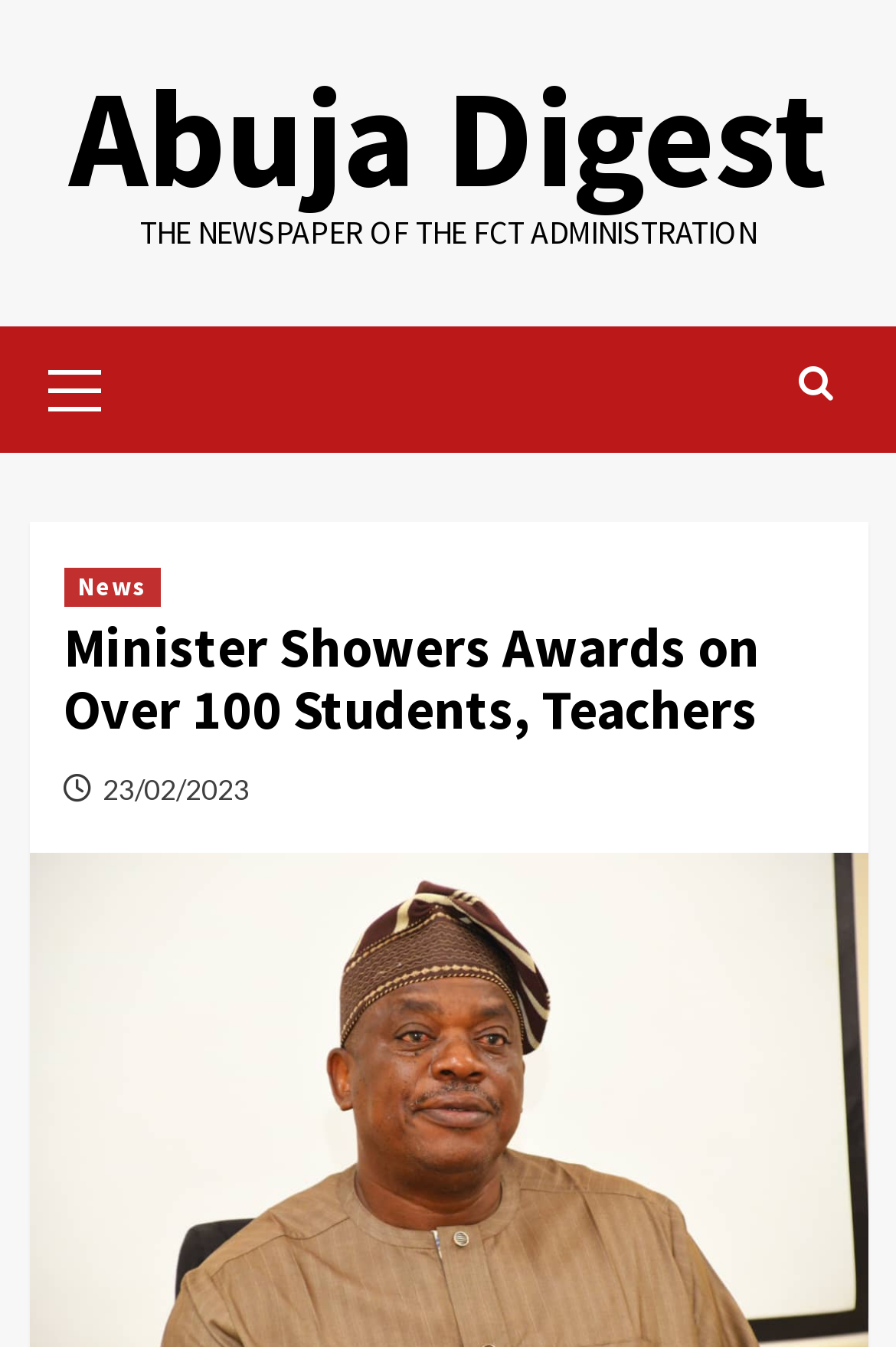Please specify the bounding box coordinates in the format (top-left x, top-left y, bottom-right x, bottom-right y), with values ranging from 0 to 1. Identify the bounding box for the UI component described as follows: Primary Menu

[0.032, 0.243, 0.135, 0.328]